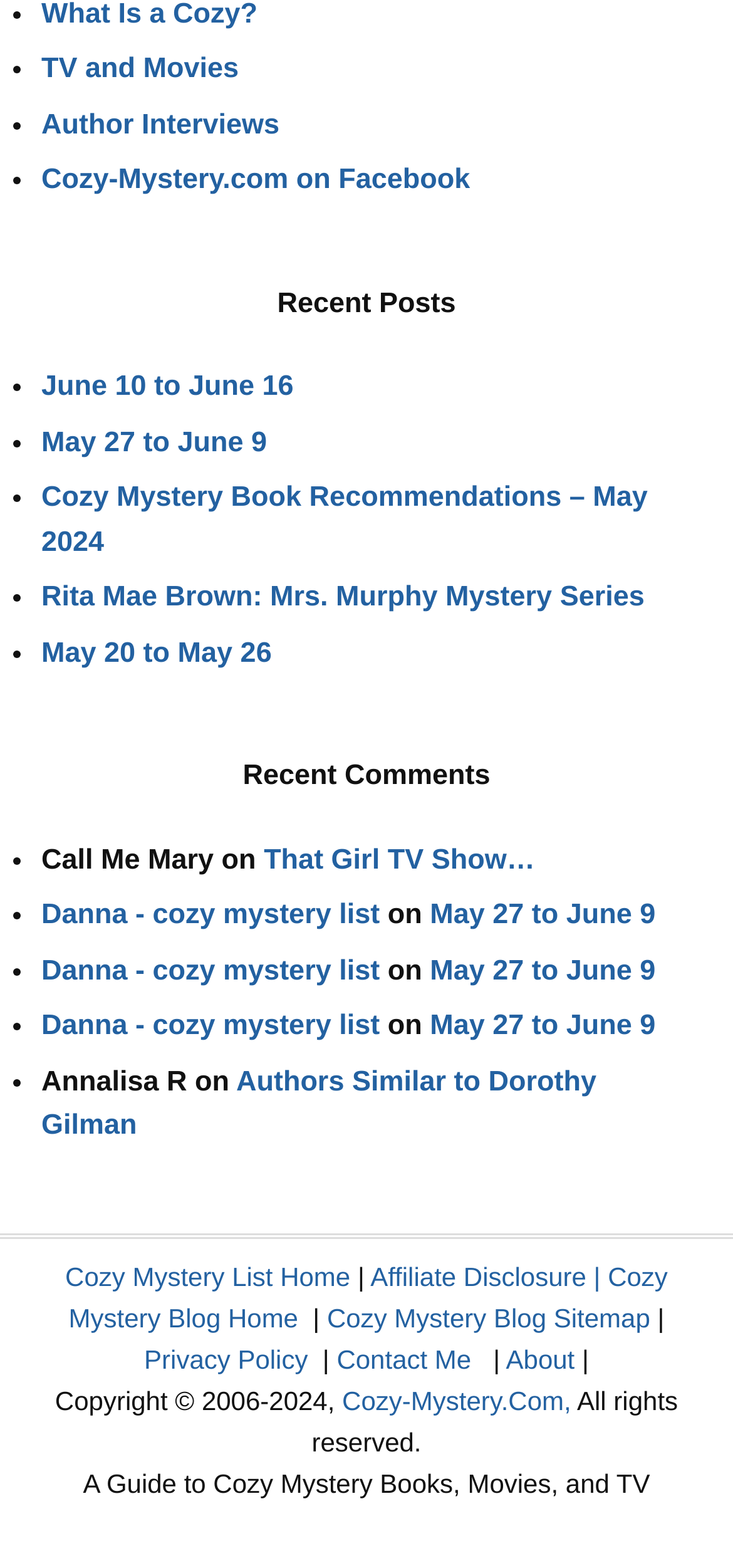Please indicate the bounding box coordinates of the element's region to be clicked to achieve the instruction: "Go to the contact page". Provide the coordinates as four float numbers between 0 and 1, i.e., [left, top, right, bottom].

None